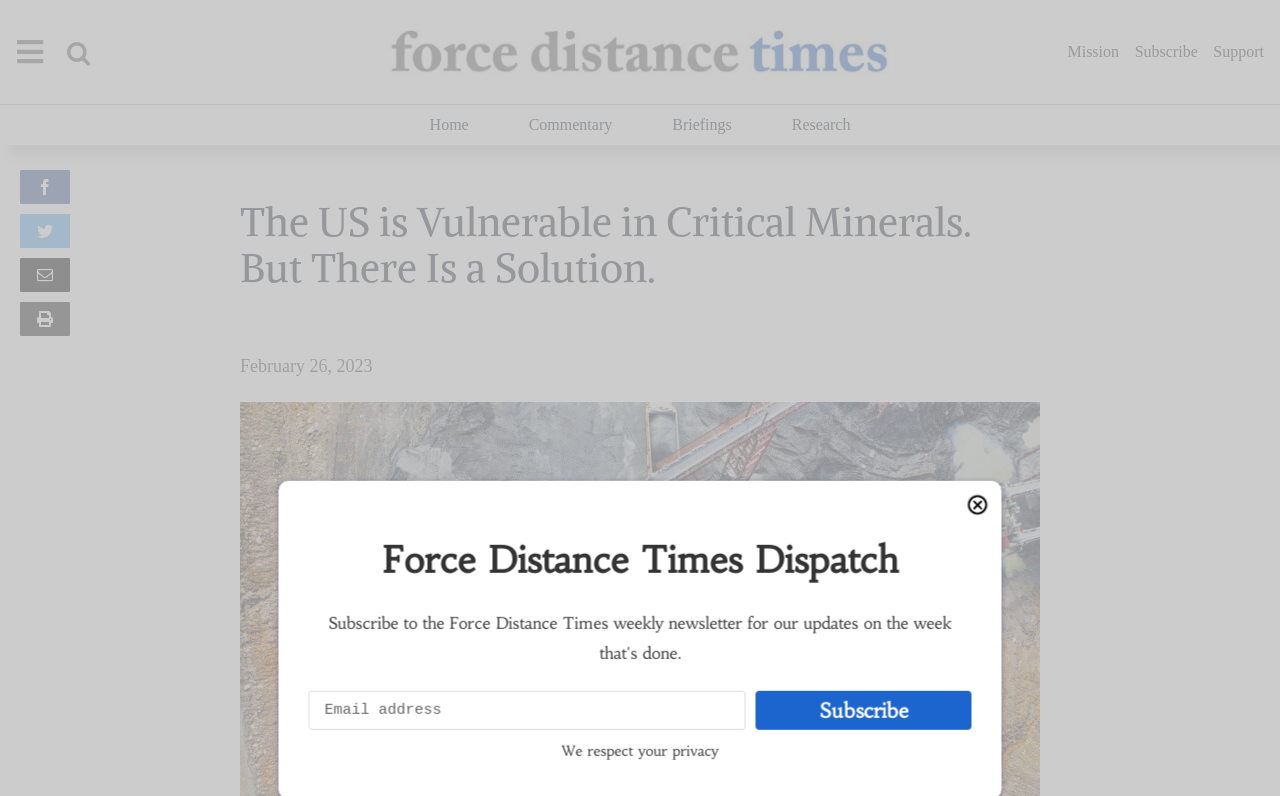Given the element description "Print this page" in the screenshot, predict the bounding box coordinates of that UI element.

[0.016, 0.379, 0.055, 0.422]